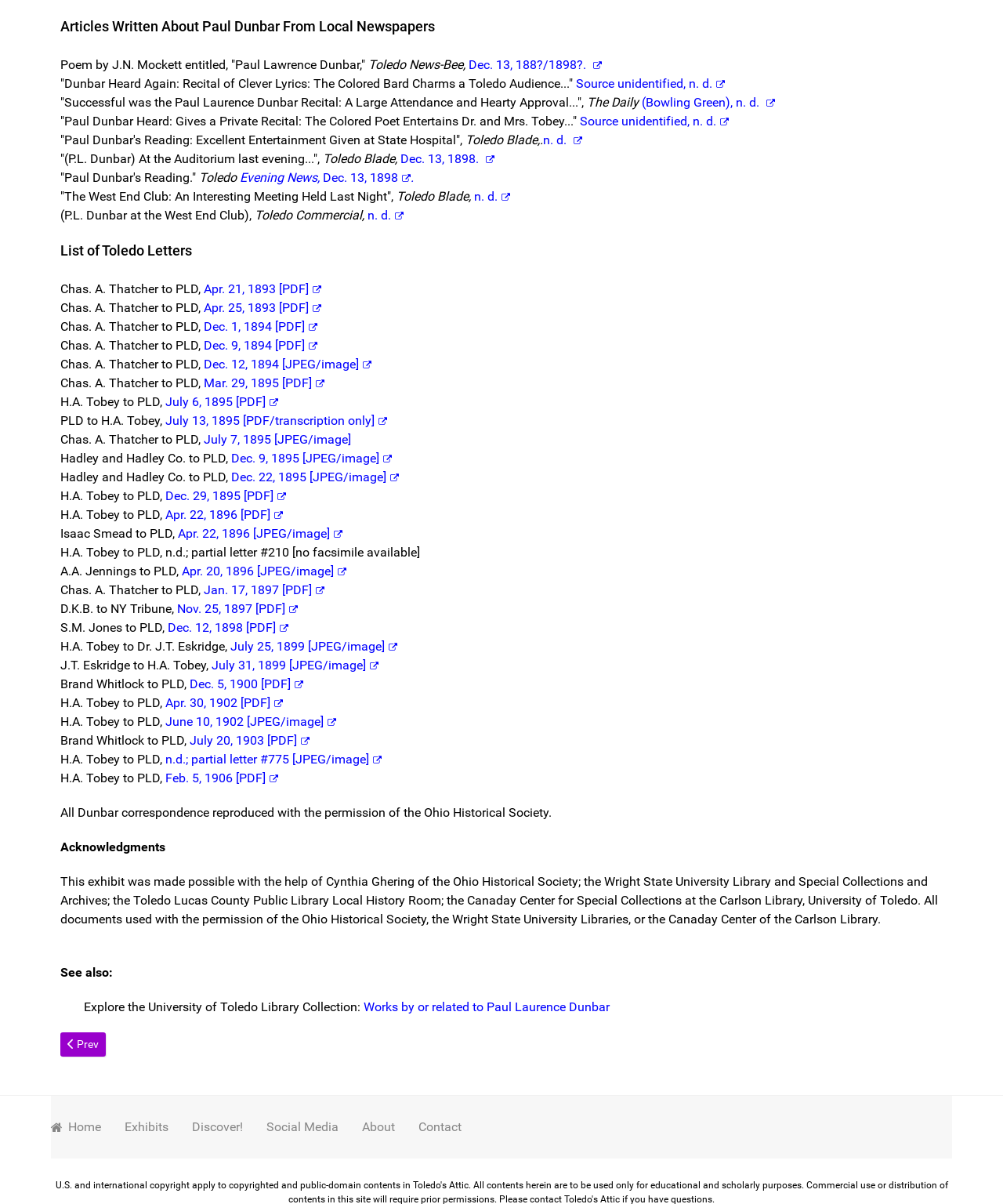Based on the visual content of the image, answer the question thoroughly: What is the source of the article 'Paul Dunbar Heard: Gives a Private Recital: The Colored Poet Entertains Dr. and Mrs. Tobey...'?

The article 'Paul Dunbar Heard: Gives a Private Recital: The Colored Poet Entertains Dr. and Mrs. Tobey...' has a source listed as 'Source unidentified, n. d.', indicating that the source of the article is unknown and there is no specific date associated with it.